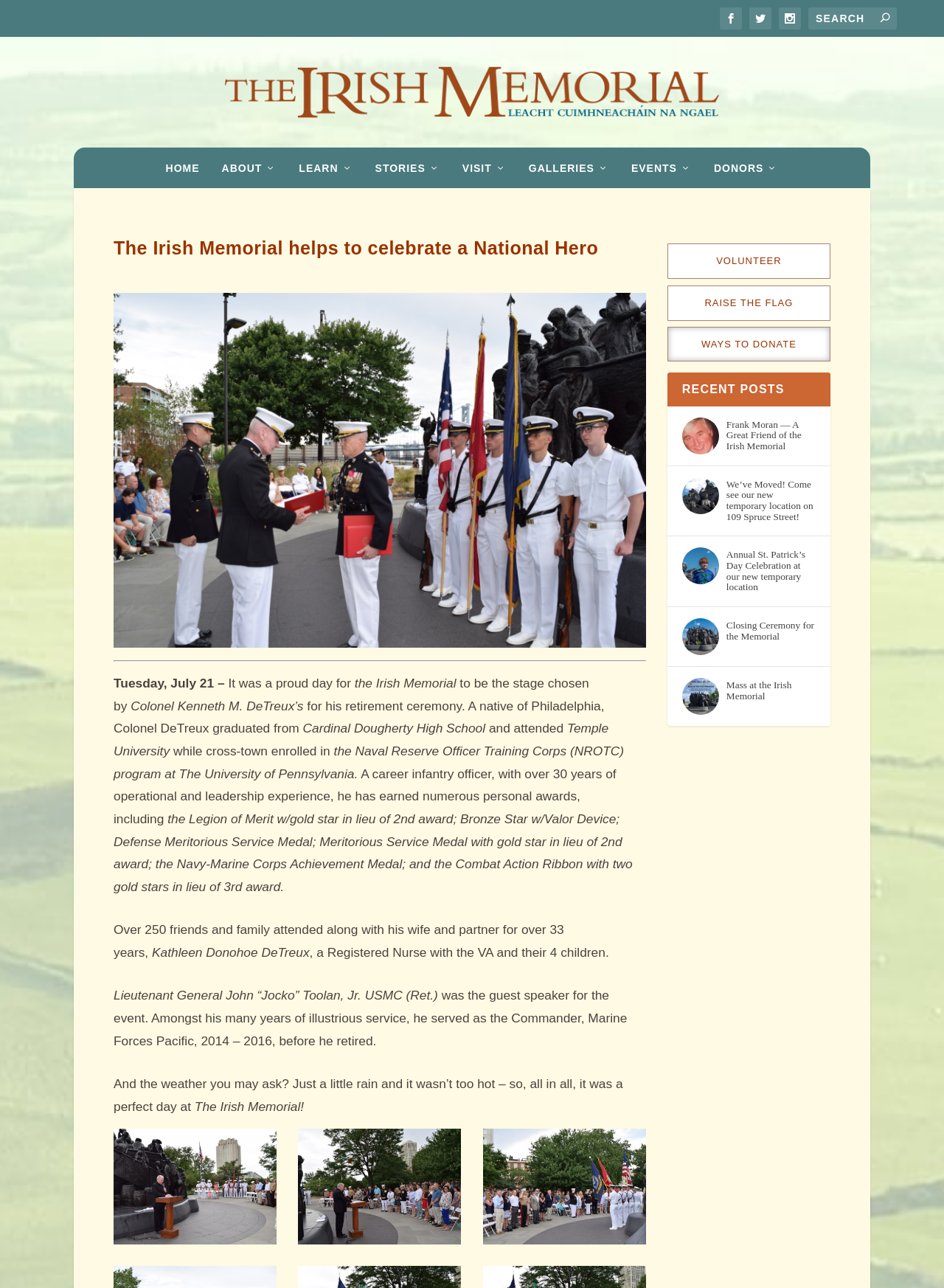Locate the bounding box coordinates of the item that should be clicked to fulfill the instruction: "Learn more about the Irish Memorial".

[0.317, 0.126, 0.374, 0.135]